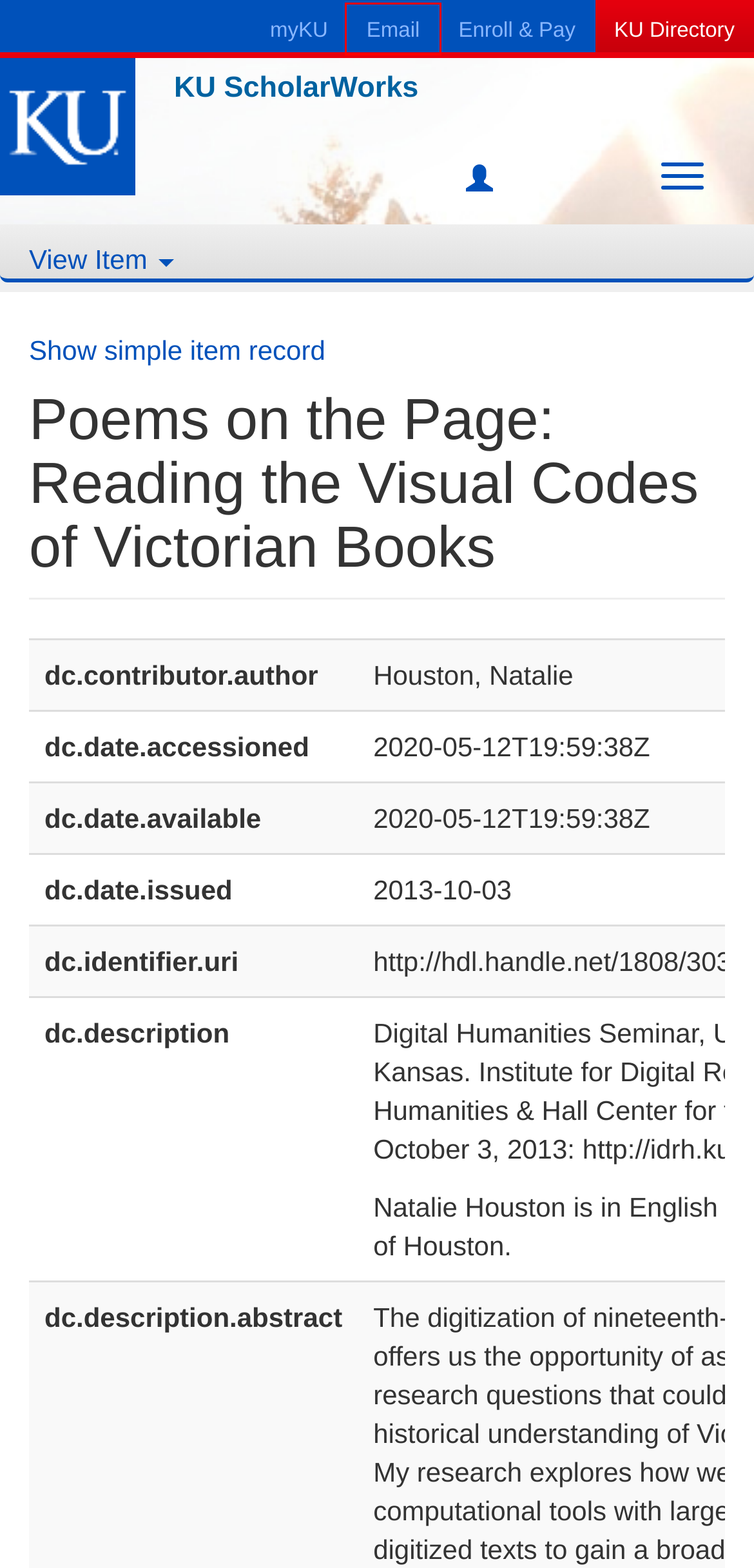Given a webpage screenshot with a red bounding box around a UI element, choose the webpage description that best matches the new webpage after clicking the element within the bounding box. Here are the candidates:
A. Explore the home of the Jayhawks | The University of Kansas
B. Home | Online Directory | KU
C. Homepage | Work at KU
D. About KU | The University of Kansas
E. Outlook
F. myKU Welcome | myKU Portal
G. KU ScholarWorks
H. Contact

E